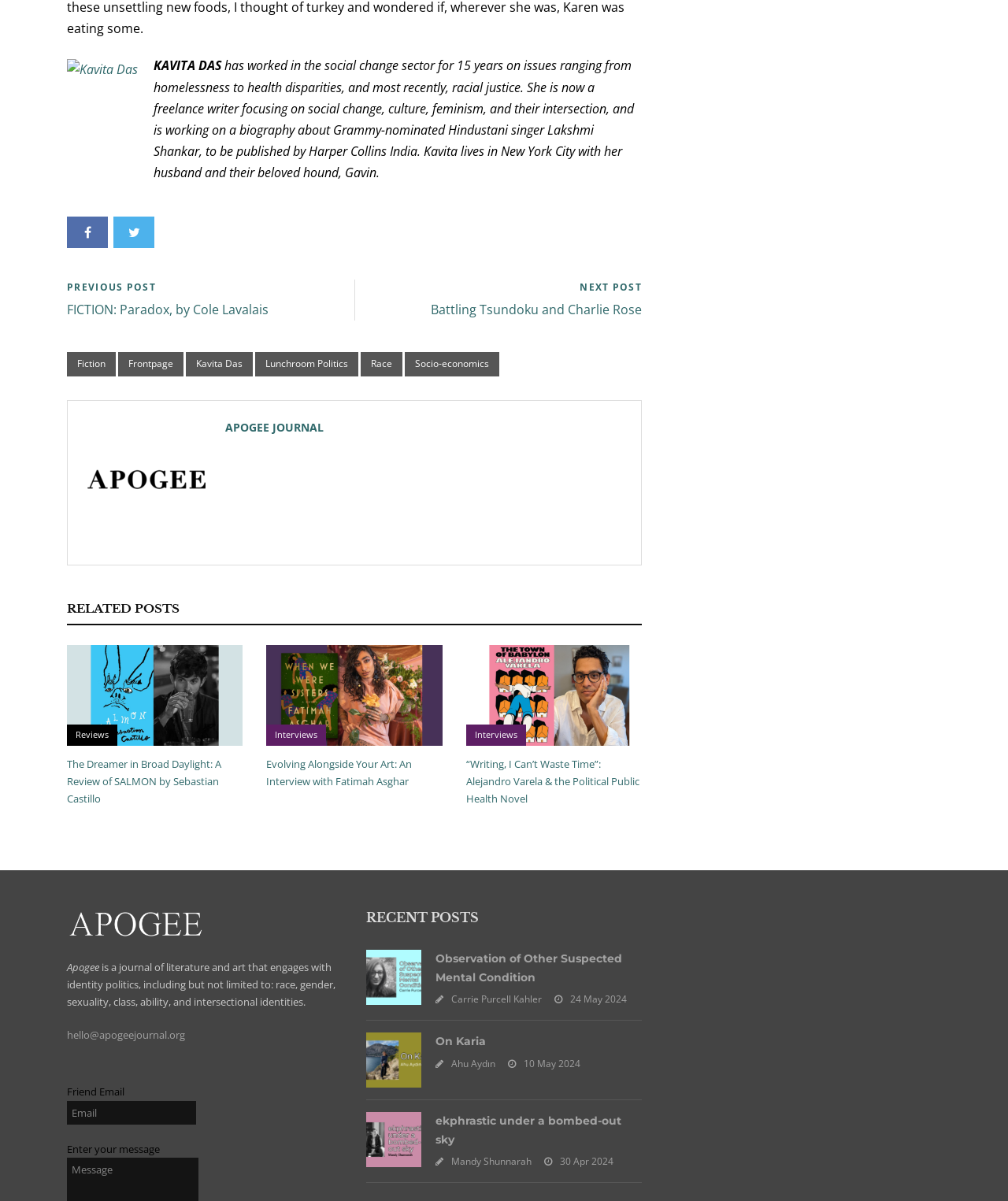Please find the bounding box coordinates for the clickable element needed to perform this instruction: "Browse the fiction category".

[0.066, 0.293, 0.115, 0.313]